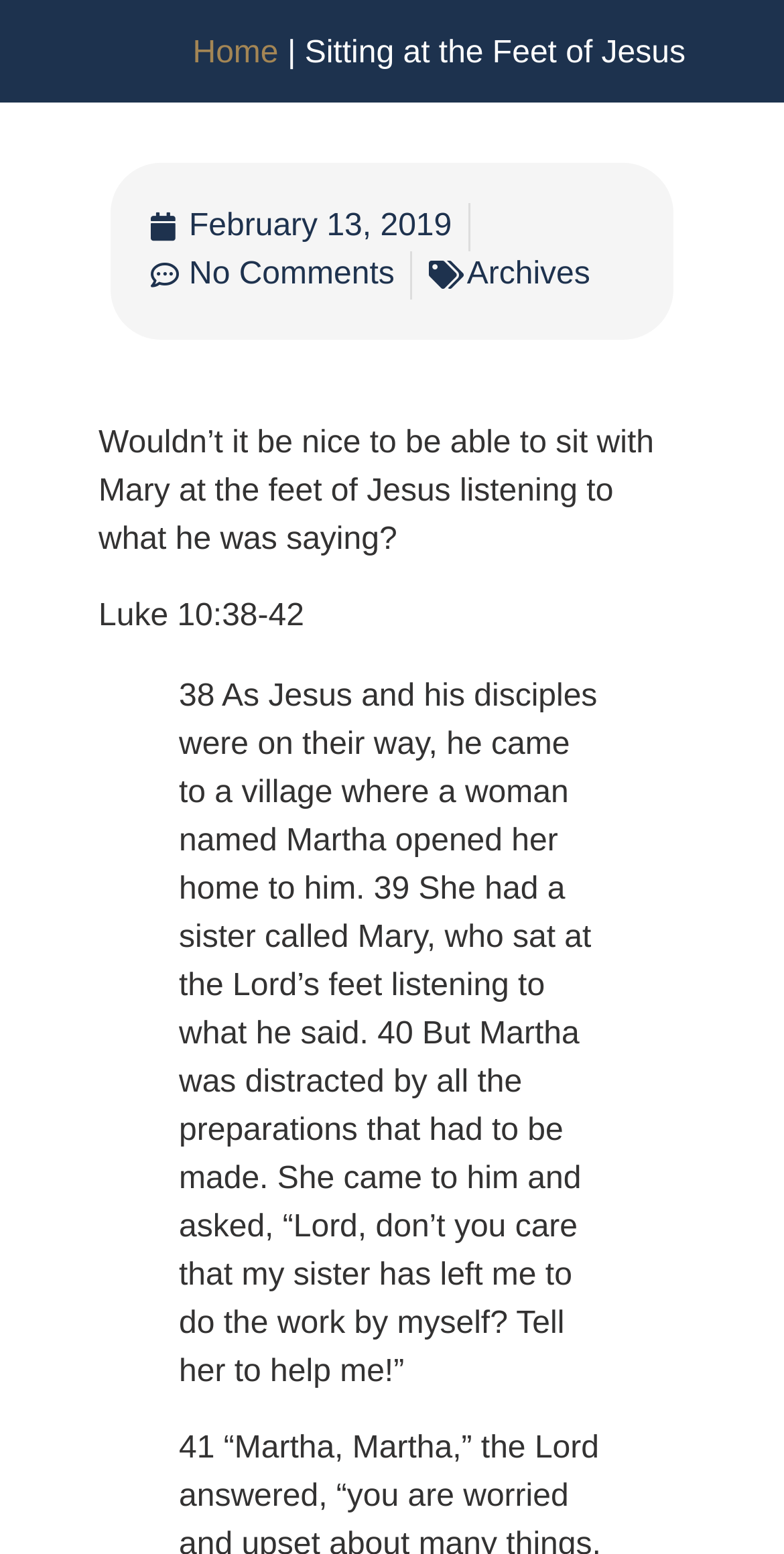From the element description No Comments, predict the bounding box coordinates of the UI element. The coordinates must be specified in the format (top-left x, top-left y, bottom-right x, bottom-right y) and should be within the 0 to 1 range.

[0.192, 0.161, 0.503, 0.192]